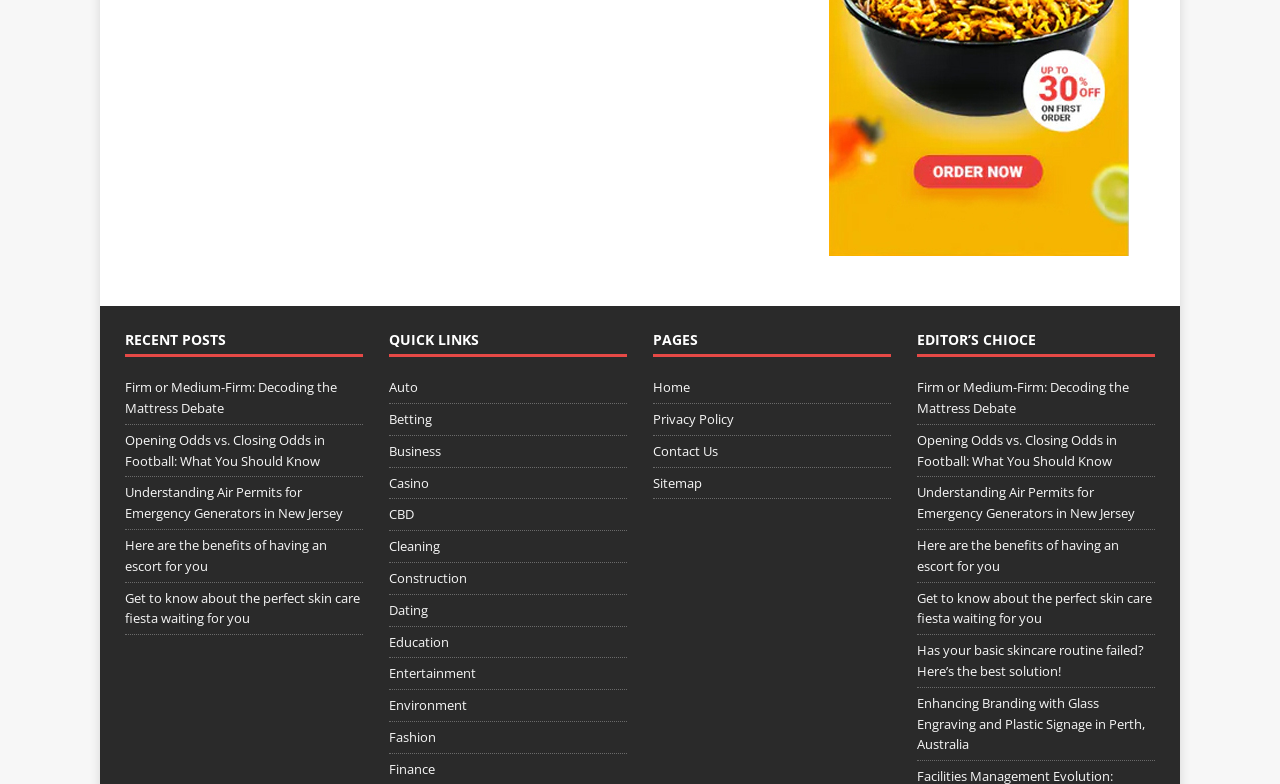Locate the bounding box of the user interface element based on this description: "Casino".

[0.304, 0.597, 0.49, 0.636]